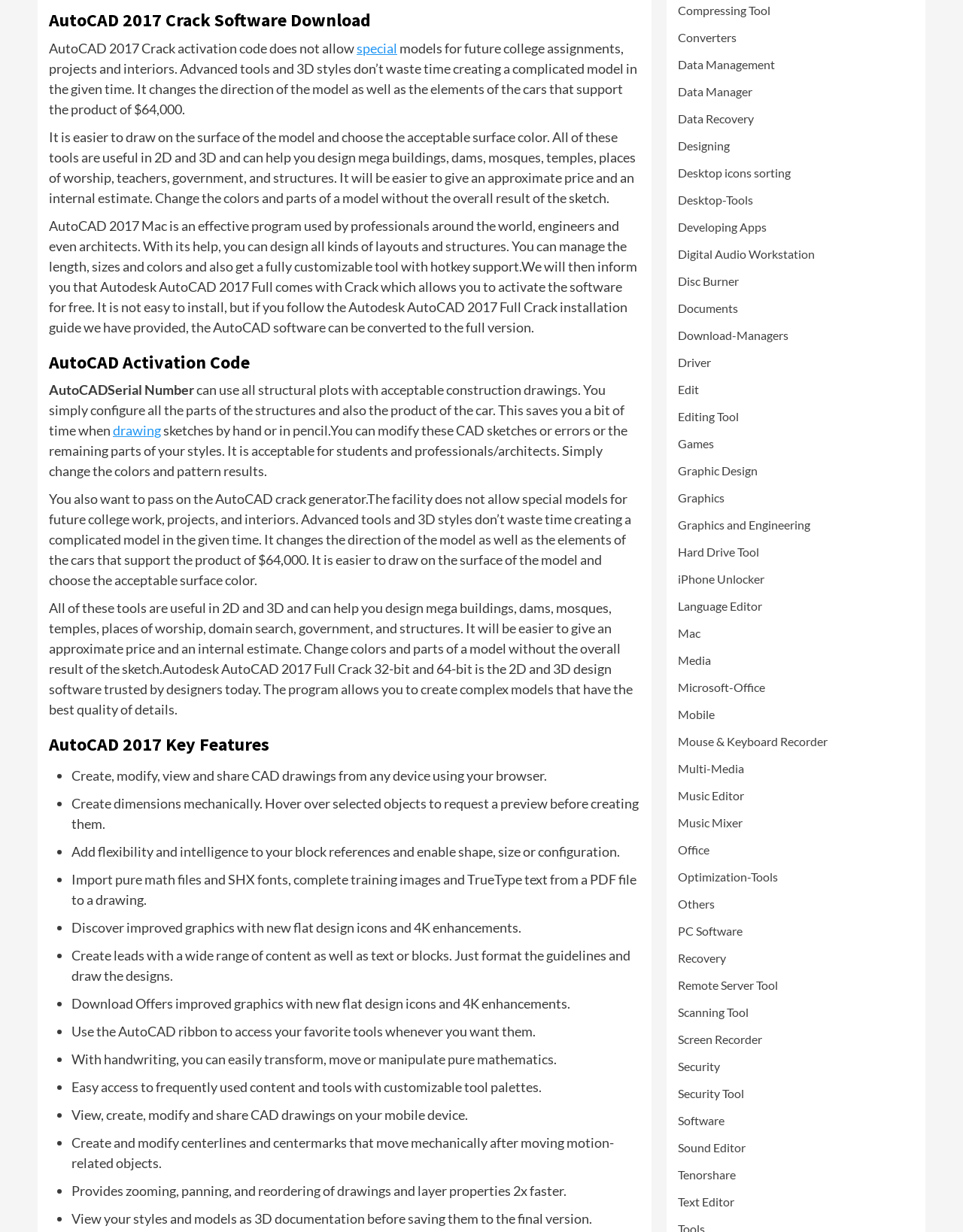From the element description Media, predict the bounding box coordinates of the UI element. The coordinates must be specified in the format (top-left x, top-left y, bottom-right x, bottom-right y) and should be within the 0 to 1 range.

[0.704, 0.529, 0.738, 0.549]